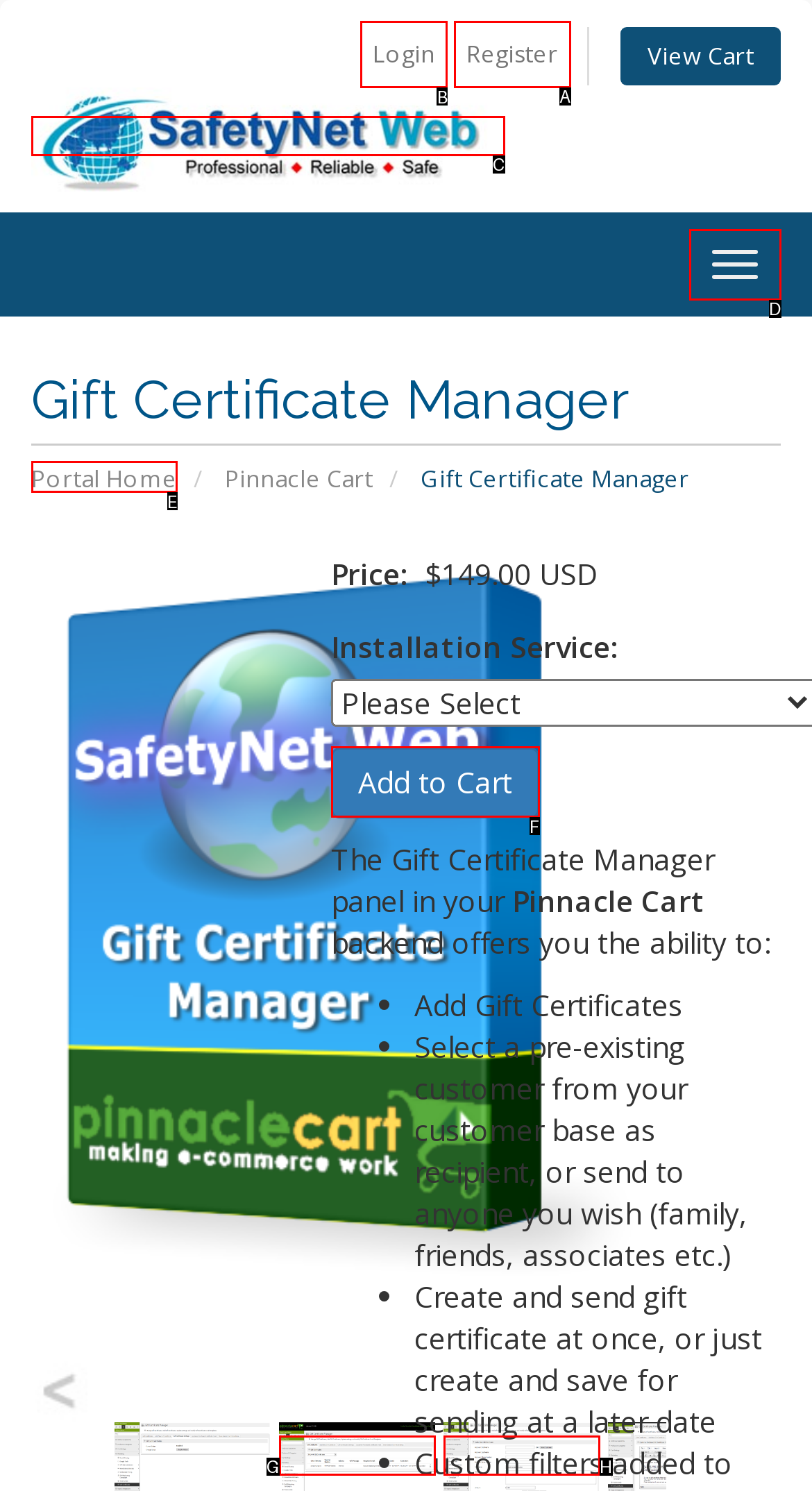Decide which UI element to click to accomplish the task: Login to the system
Respond with the corresponding option letter.

B